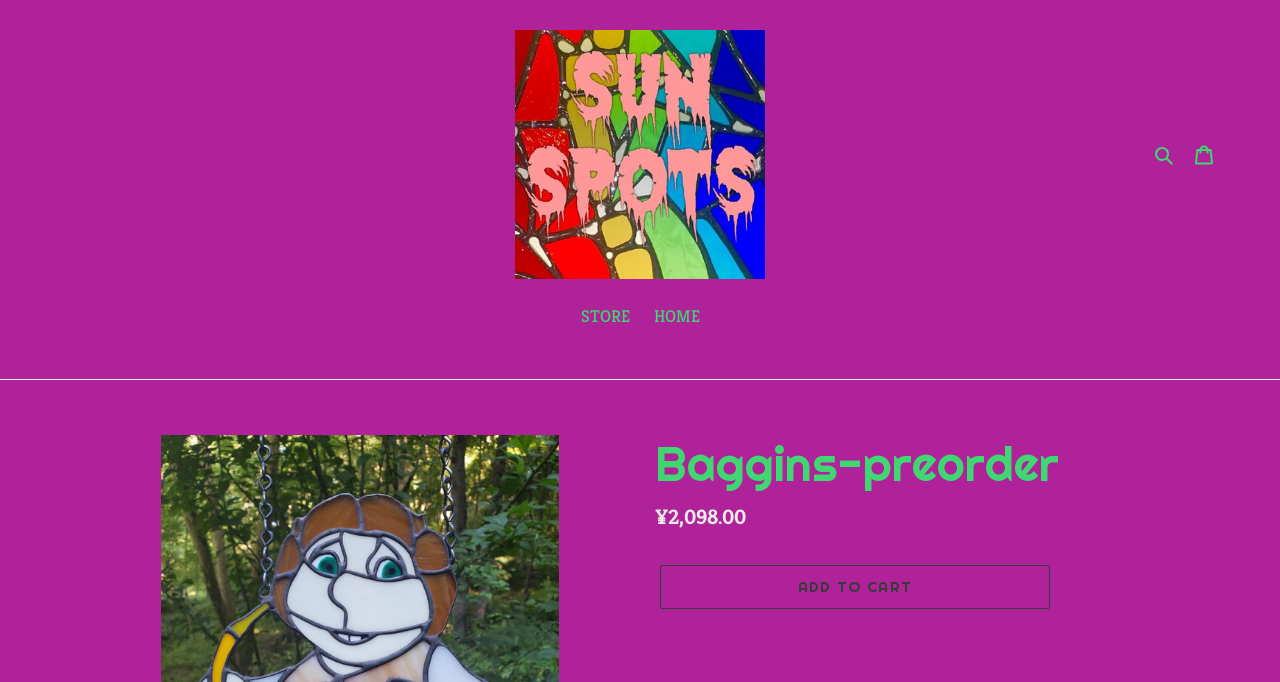Highlight the bounding box of the UI element that corresponds to this description: "alt="Sun Spots By Adria"".

[0.402, 0.044, 0.598, 0.409]